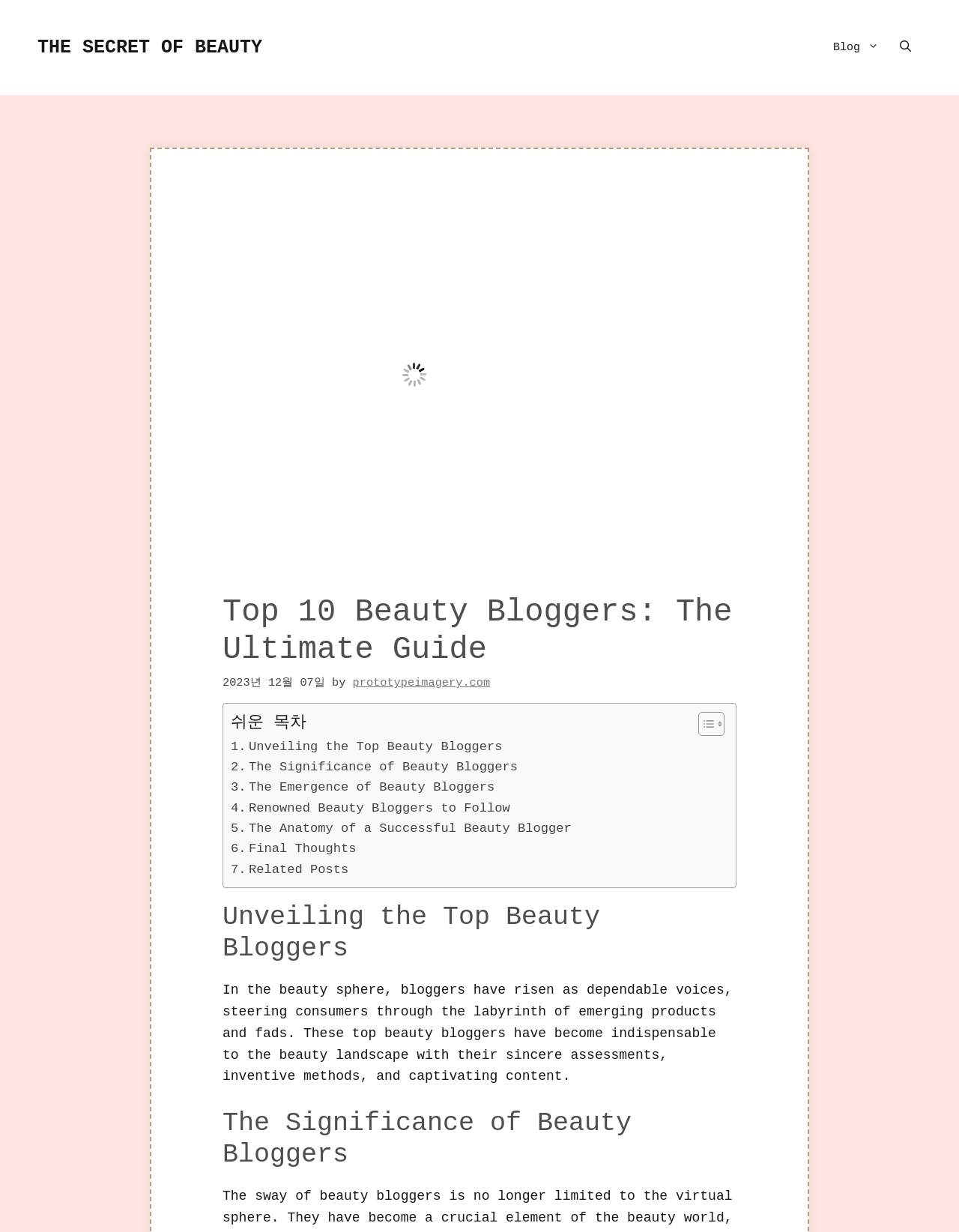Please extract the primary headline from the webpage.

Top 10 Beauty Bloggers: The Ultimate Guide